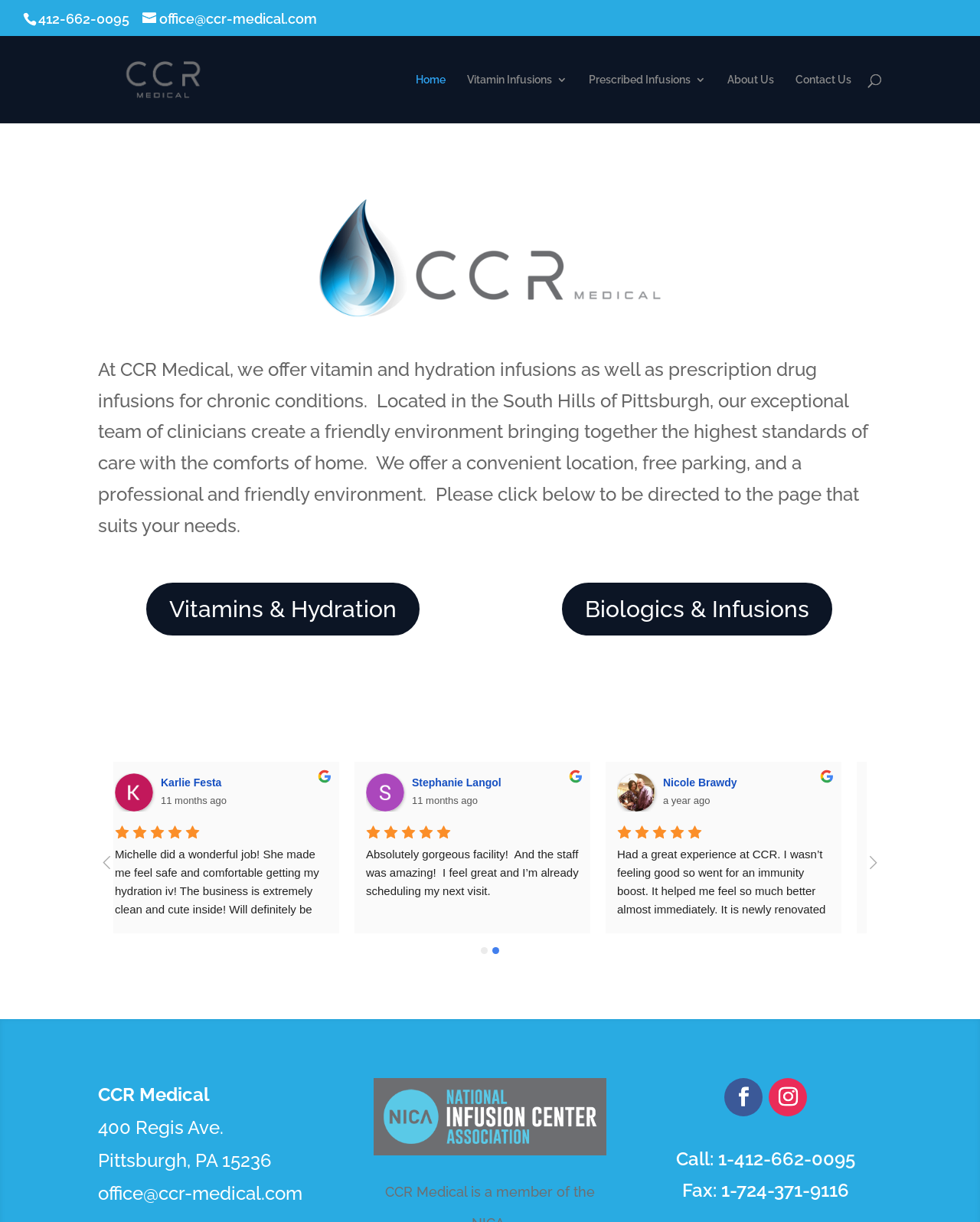Pinpoint the bounding box coordinates of the clickable area necessary to execute the following instruction: "Call the office". The coordinates should be given as four float numbers between 0 and 1, namely [left, top, right, bottom].

[0.733, 0.939, 0.873, 0.957]